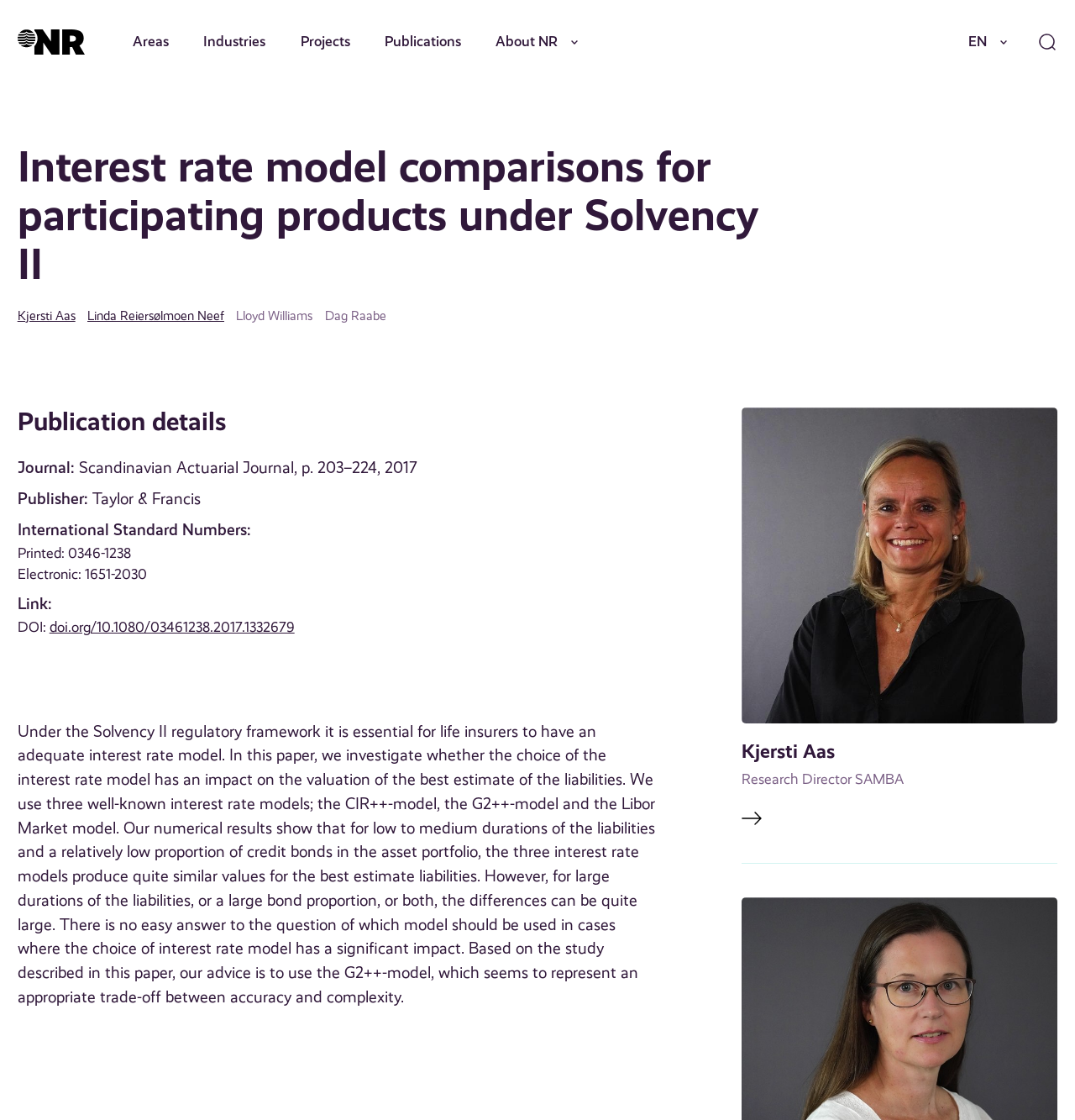Use the information in the screenshot to answer the question comprehensively: What is the name of the research director mentioned in the publication?

The name of the research director mentioned in the publication can be determined by reading the link element that lists the name and title of the research director, which is Kjersti Aas, Research Director SAMBA.